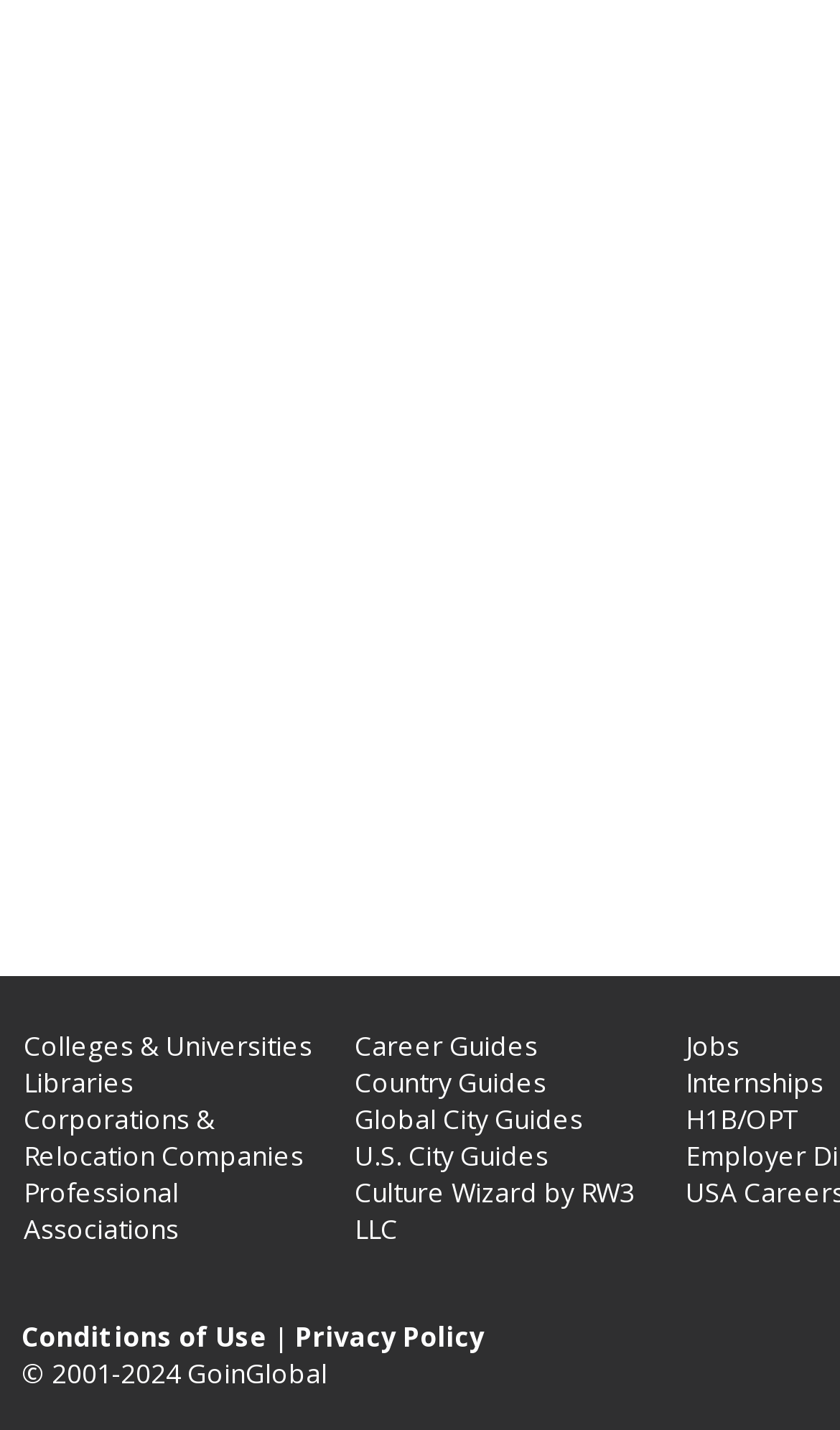Determine the bounding box coordinates of the region to click in order to accomplish the following instruction: "Check Conditions of Use". Provide the coordinates as four float numbers between 0 and 1, specifically [left, top, right, bottom].

[0.026, 0.922, 0.318, 0.947]